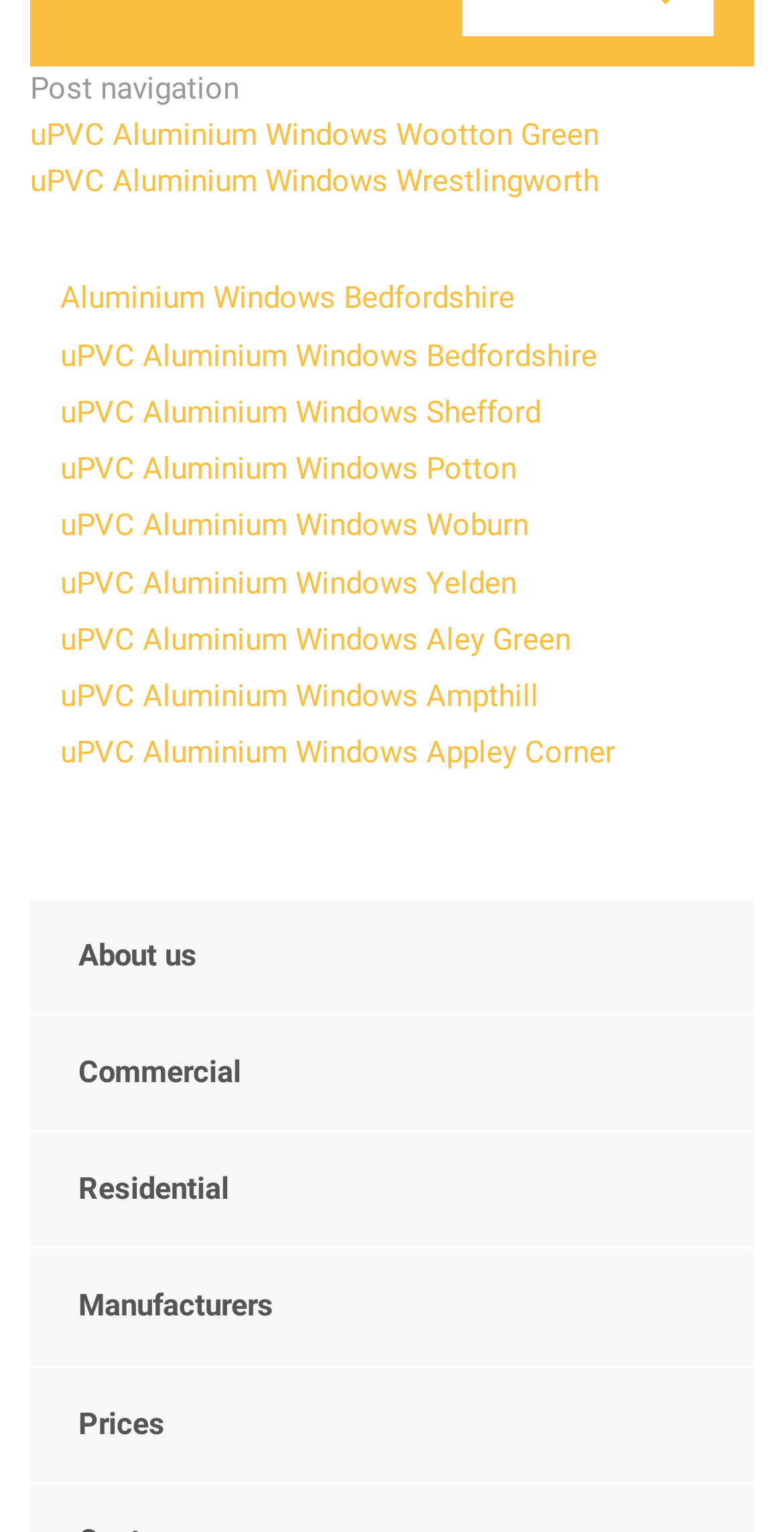Pinpoint the bounding box coordinates of the clickable element to carry out the following instruction: "Click on 'uPVC Aluminium Windows Wootton Green'."

[0.038, 0.076, 0.764, 0.1]